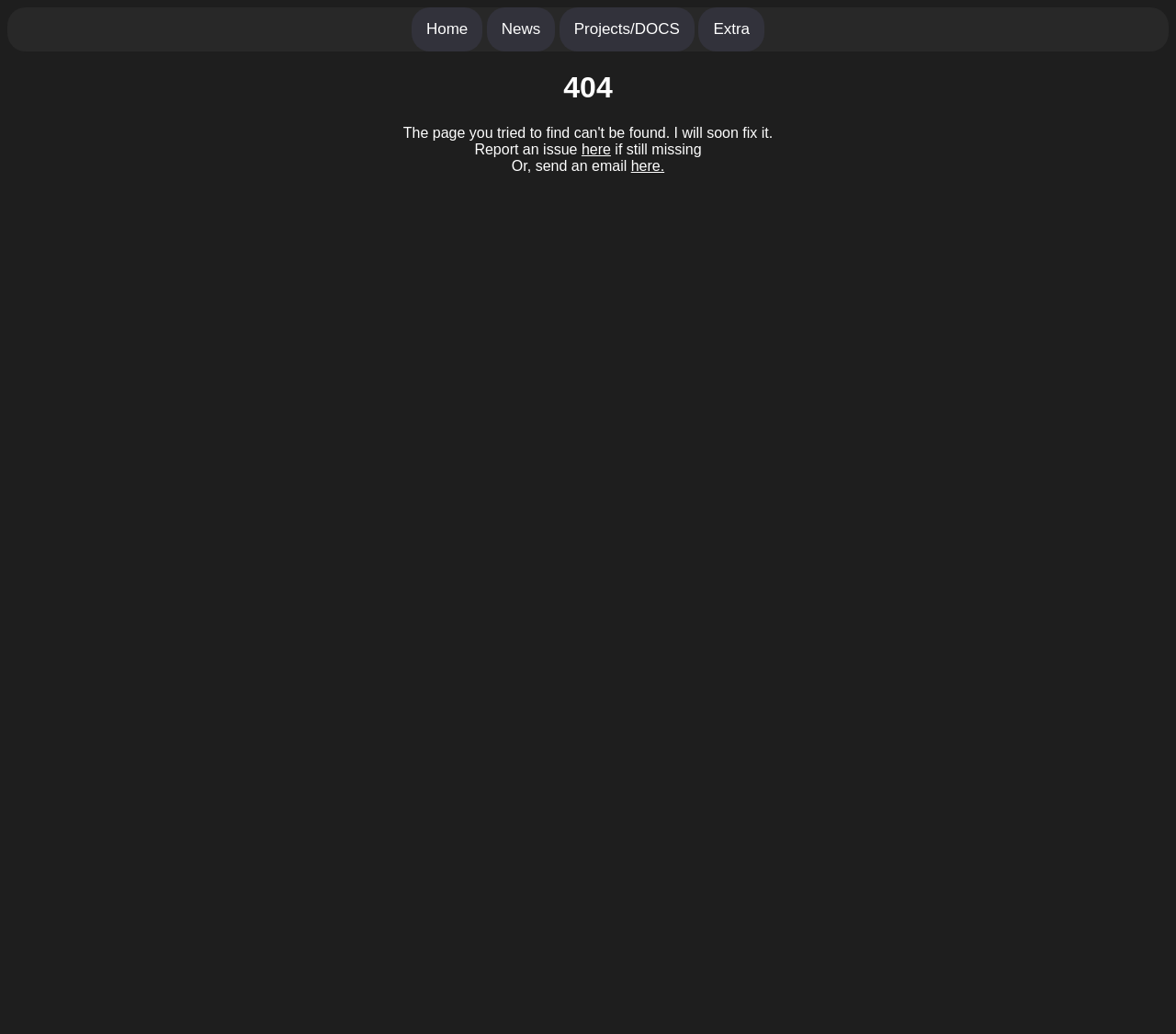Where can I report an issue?
Look at the screenshot and give a one-word or phrase answer.

here